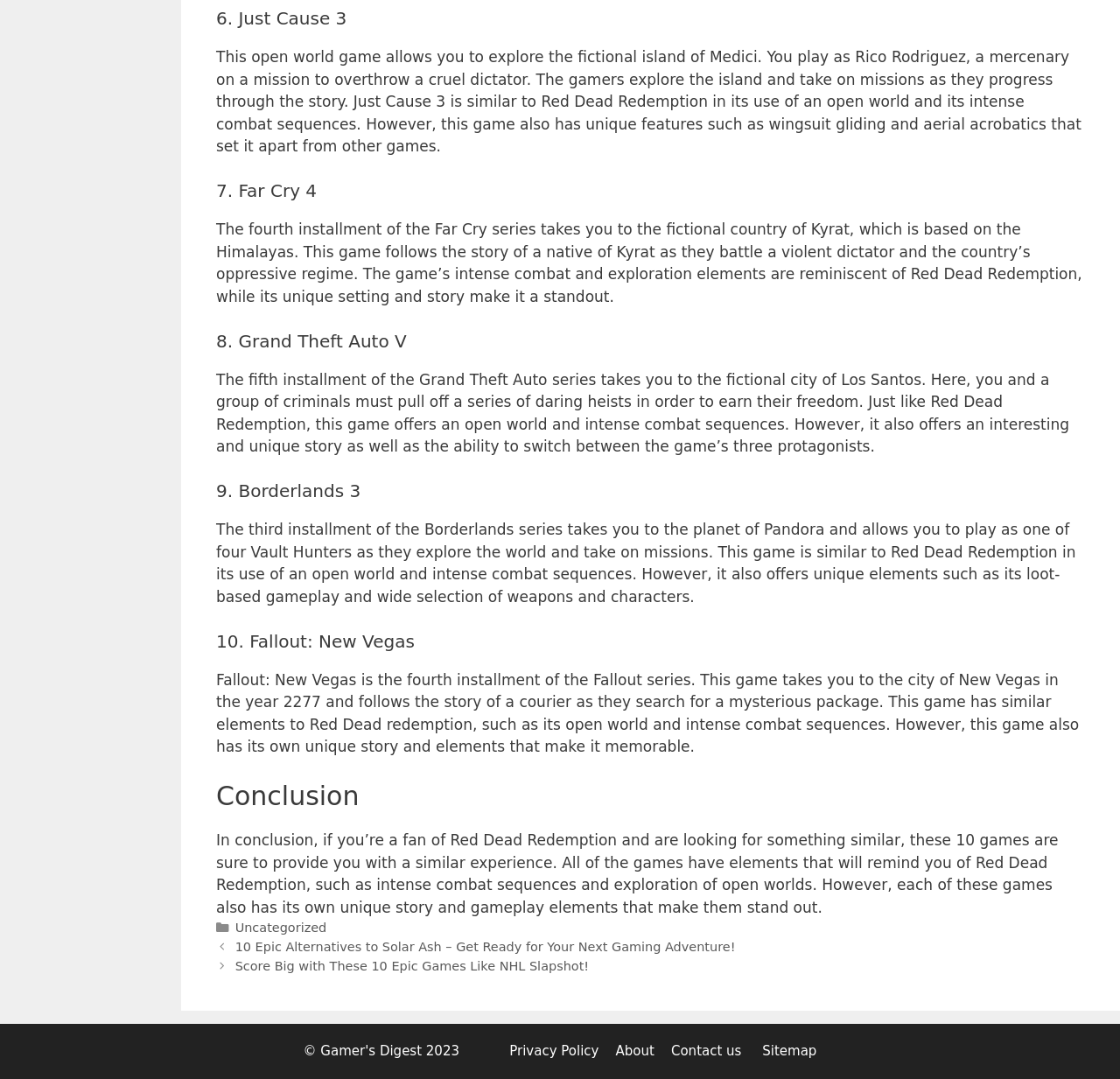Give a succinct answer to this question in a single word or phrase: 
What is the unique feature of the game Just Cause 3?

Wingsuit gliding and aerial acrobatics